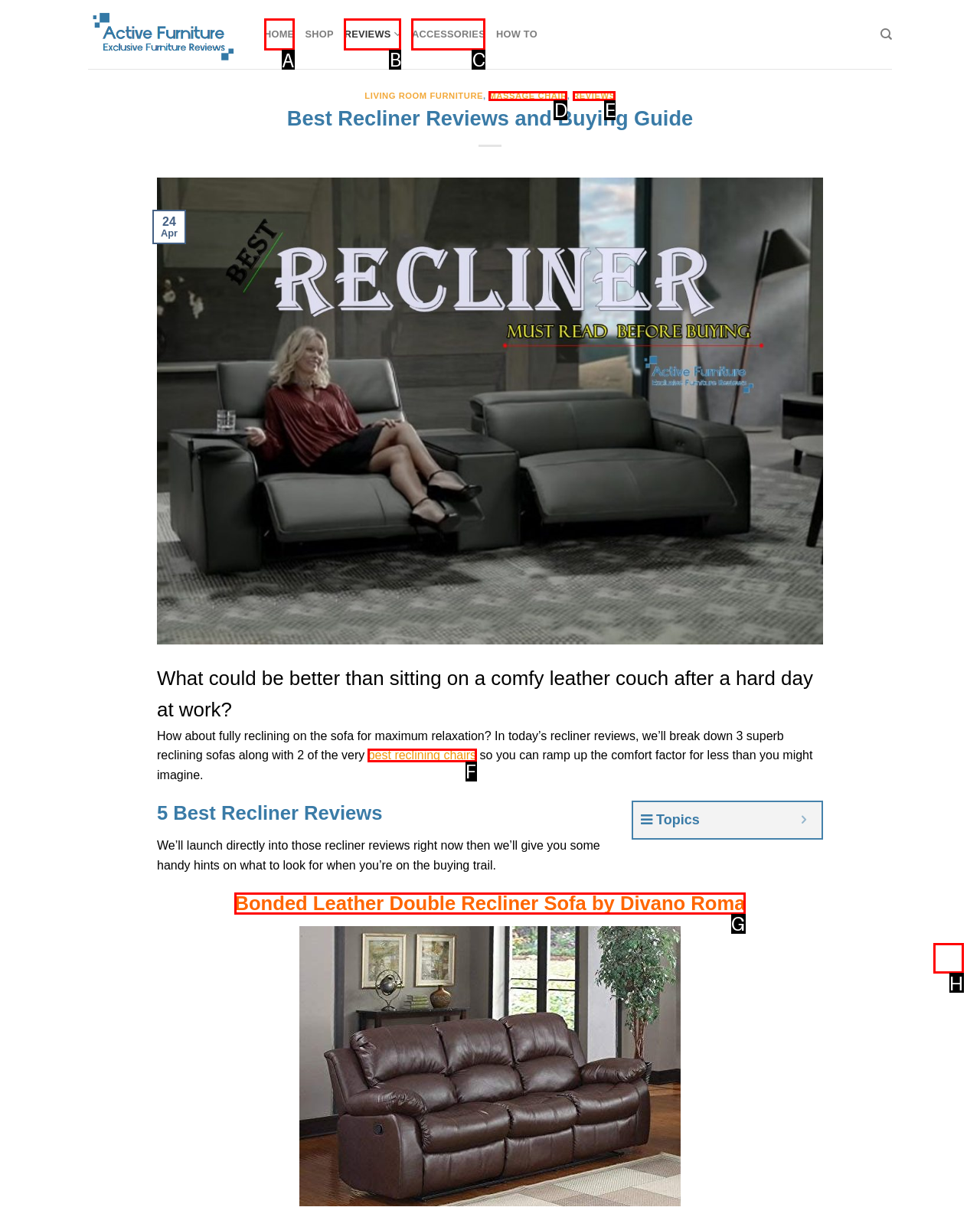Identify which HTML element should be clicked to fulfill this instruction: Click on the 'HOME' link Reply with the correct option's letter.

A